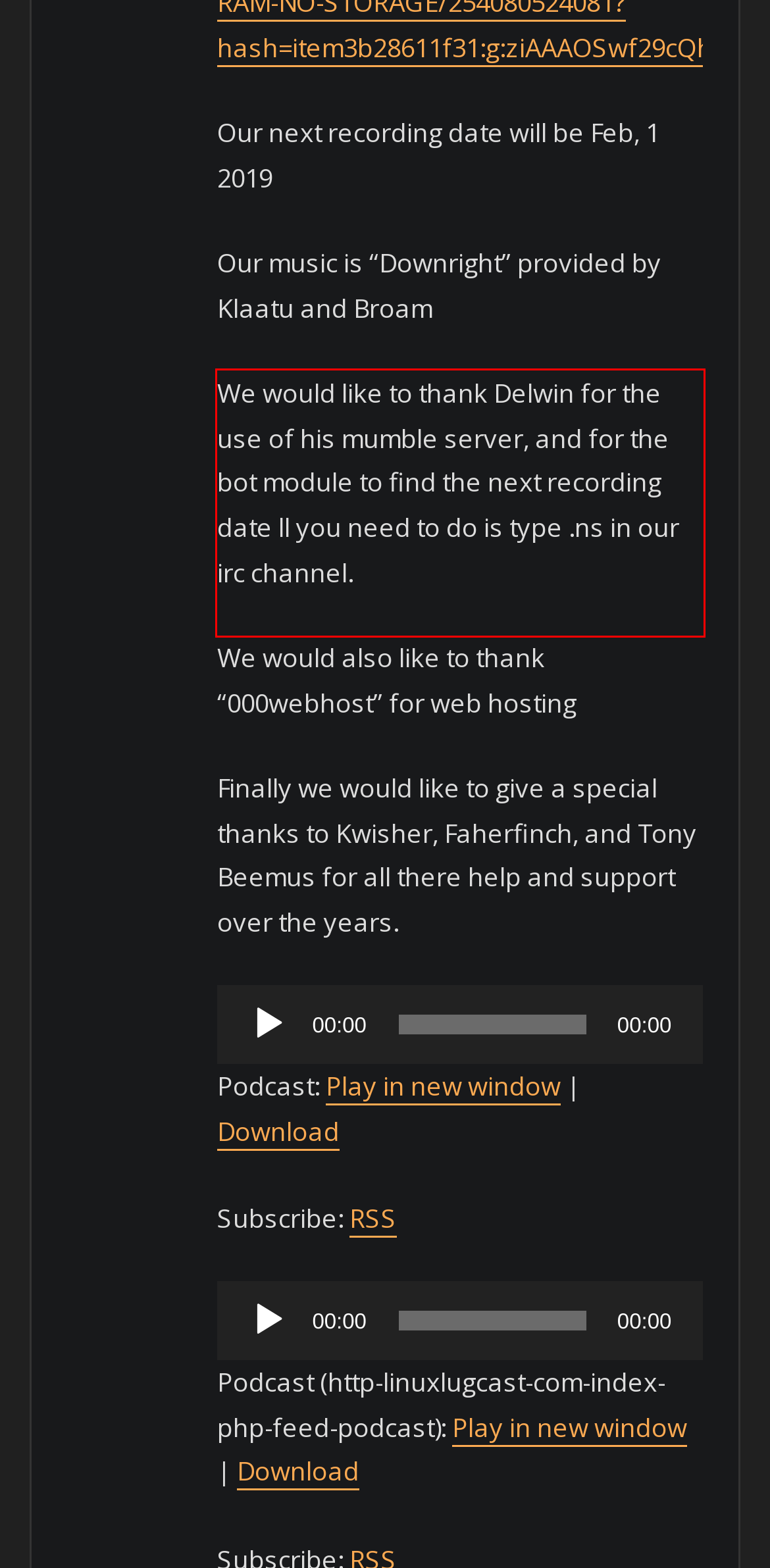Please perform OCR on the text content within the red bounding box that is highlighted in the provided webpage screenshot.

We would like to thank Delwin for the use of his mumble server, and for the bot module to find the next recording date ll you need to do is type .ns in our irc channel.